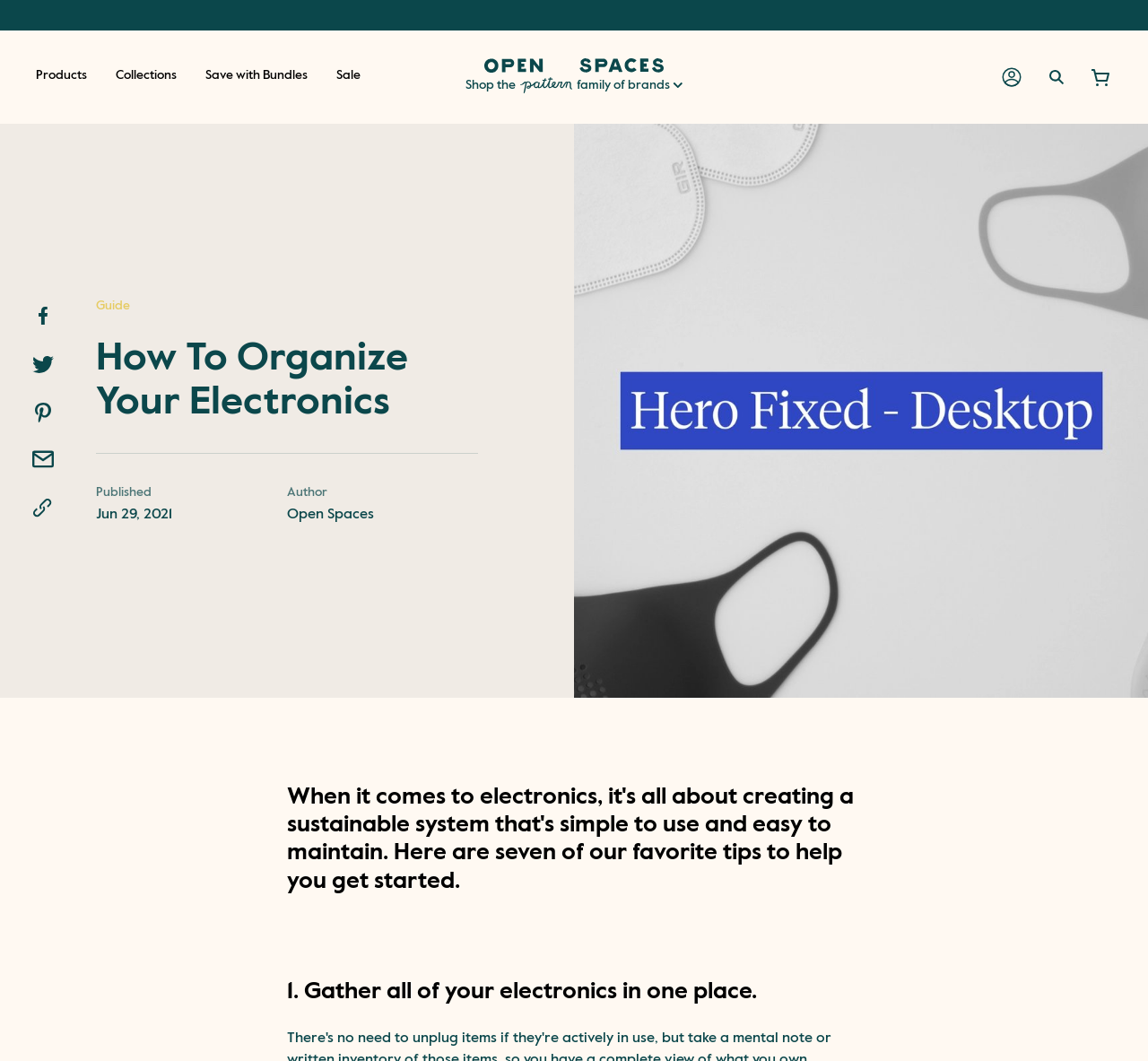What is the purpose of the button with the Facebook logo?
Please use the image to deliver a detailed and complete answer.

I analyzed the button with the Facebook logo and determined that its purpose is to share the article on Facebook, as it is a common social media sharing button.